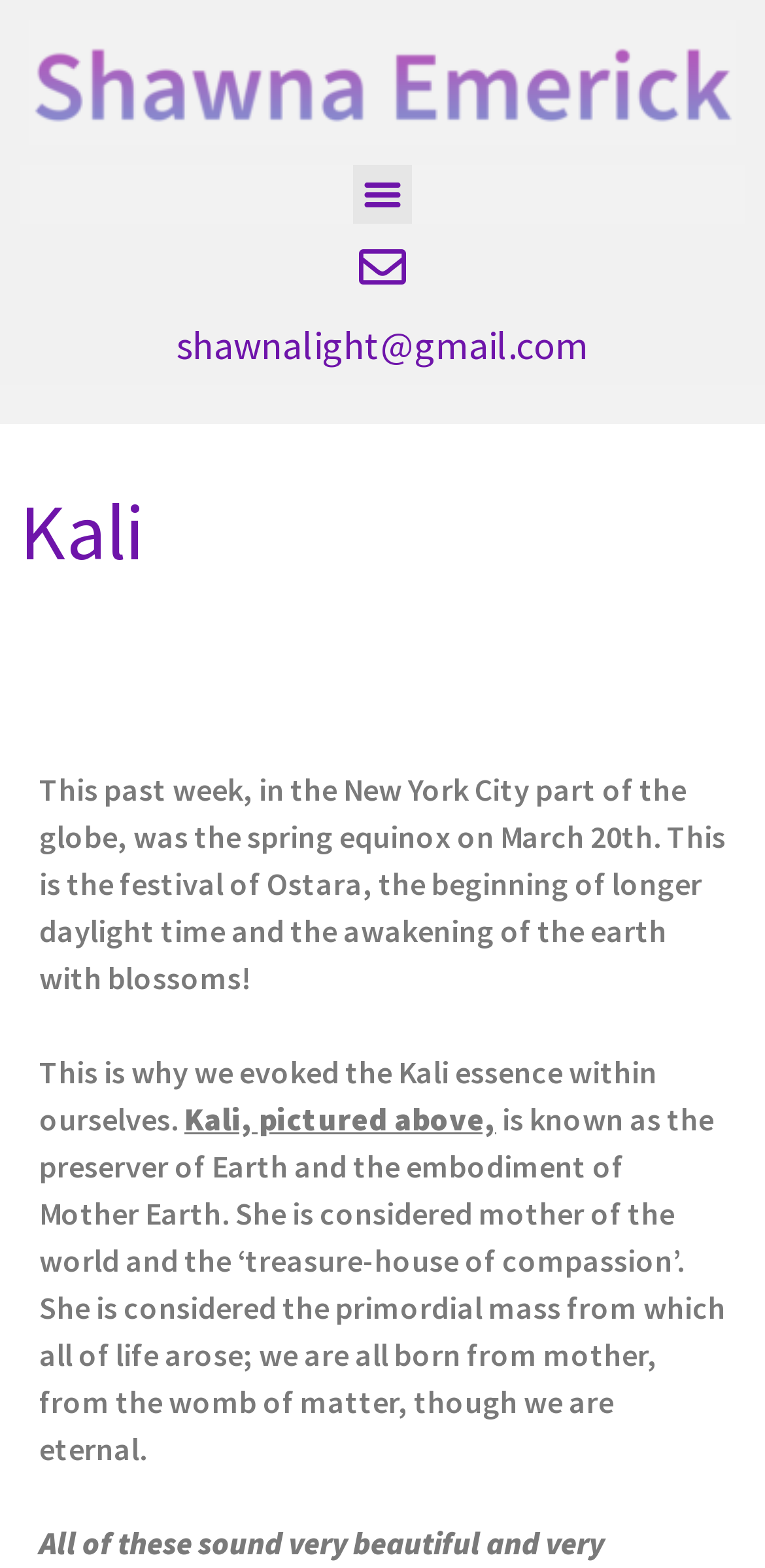Provide an in-depth caption for the elements present on the webpage.

The webpage is about Kali, a goddess, and its content is written by Shawna Emerick. At the top left of the page, there is a link, and next to it, a button labeled "Menu Toggle" is positioned. Below these elements, an email address "shawnalight@gmail.com" is displayed as a heading. Further down, a larger heading "Kali" is centered.

The main content of the page starts with a paragraph describing the spring equinox and the festival of Ostara, which marks the beginning of longer daylight time and the awakening of the earth with blossoms. This paragraph is followed by another one explaining the significance of evoking the Kali essence within oneself.

Below these paragraphs, there is a mention of Kali being pictured above, and then a detailed description of Kali as the preserver of Earth, the embodiment of Mother Earth, and the mother of the world. The text also describes Kali as the primordial mass from which all of life arose, and how we are all born from mother, from the womb of matter, though we are eternal.